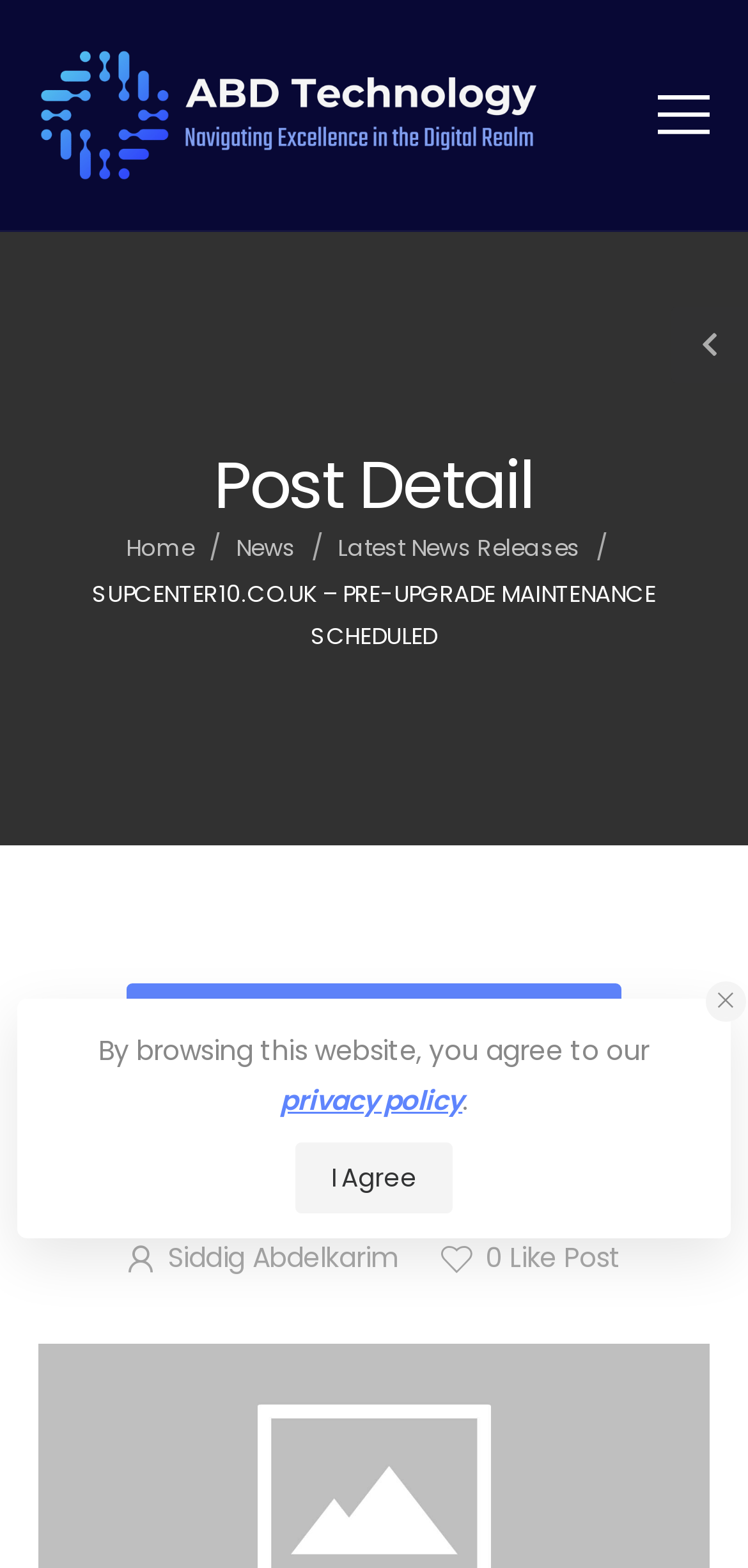Provide a short, one-word or phrase answer to the question below:
What is the date of the post?

January 23, 2008